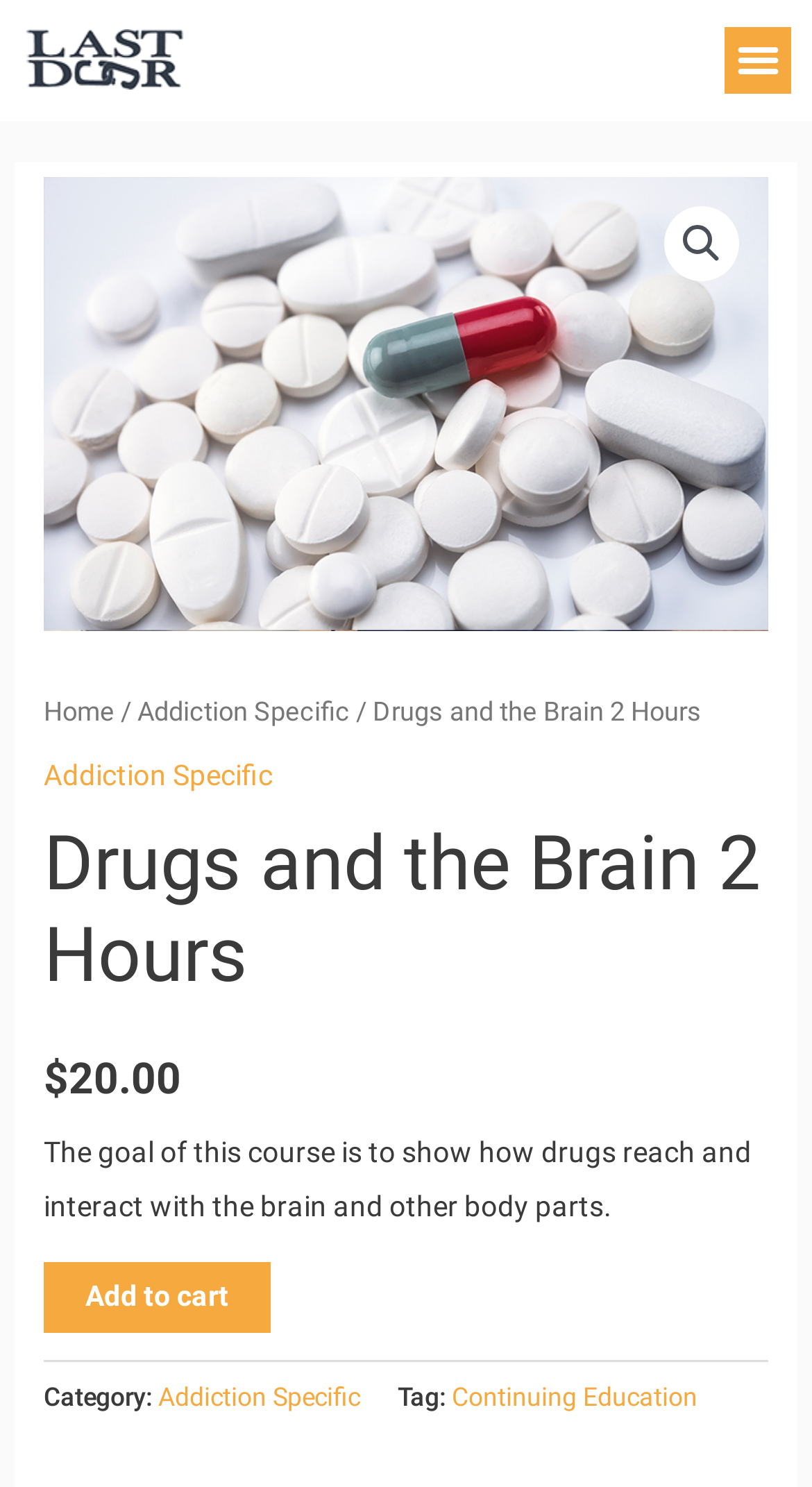Give a succinct answer to this question in a single word or phrase: 
What is the goal of this course?

Show how drugs interact with the brain